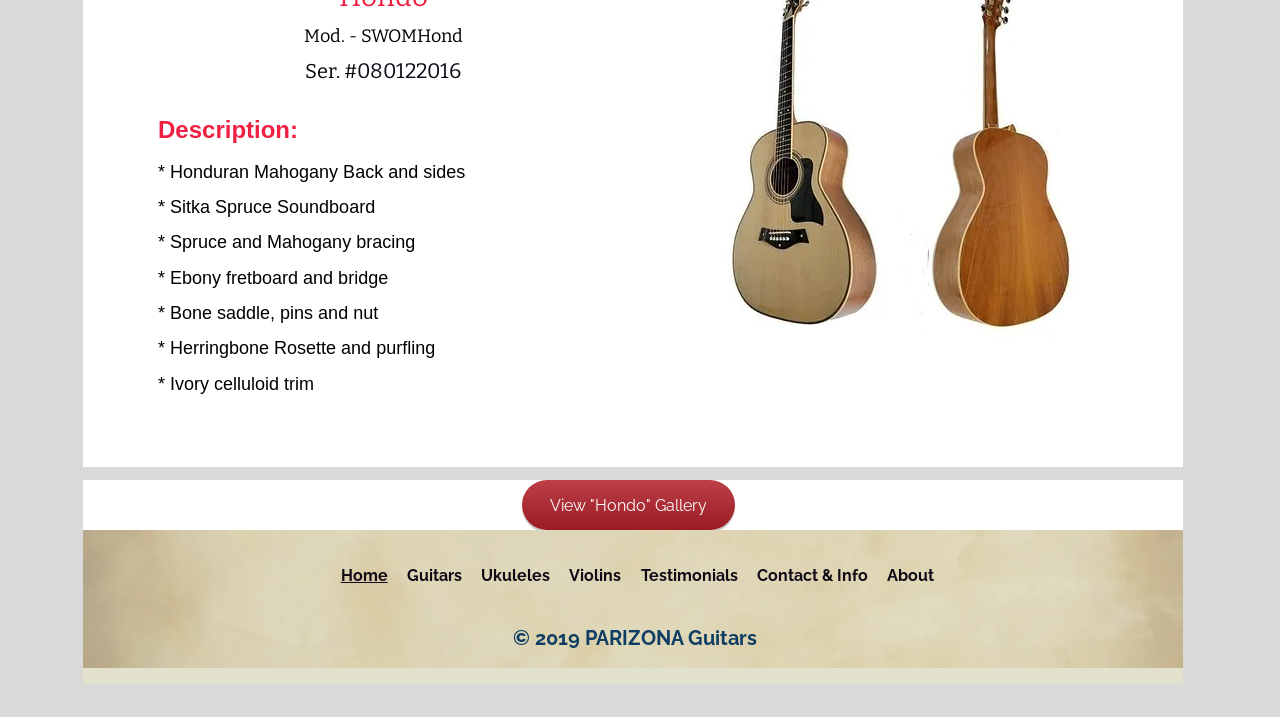What is the model of the guitar?
Using the details shown in the screenshot, provide a comprehensive answer to the question.

The model of the guitar can be found in the static text element 'Mod. - SWOMHond' at the top of the webpage, which indicates that the model is SWOMHond.